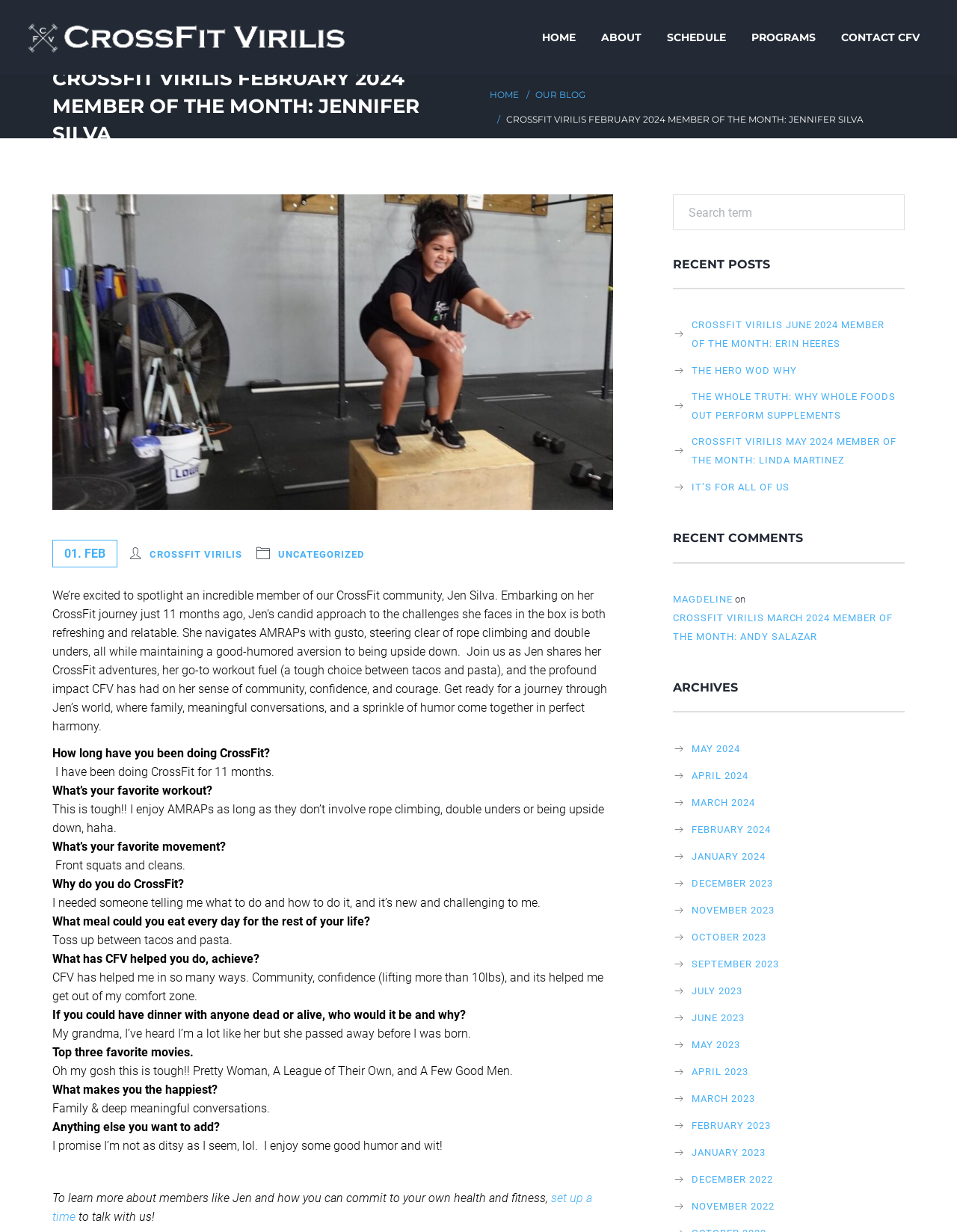Using the webpage screenshot, find the UI element described by December 2022. Provide the bounding box coordinates in the format (top-left x, top-left y, bottom-right x, bottom-right y), ensuring all values are floating point numbers between 0 and 1.

[0.703, 0.95, 0.811, 0.965]